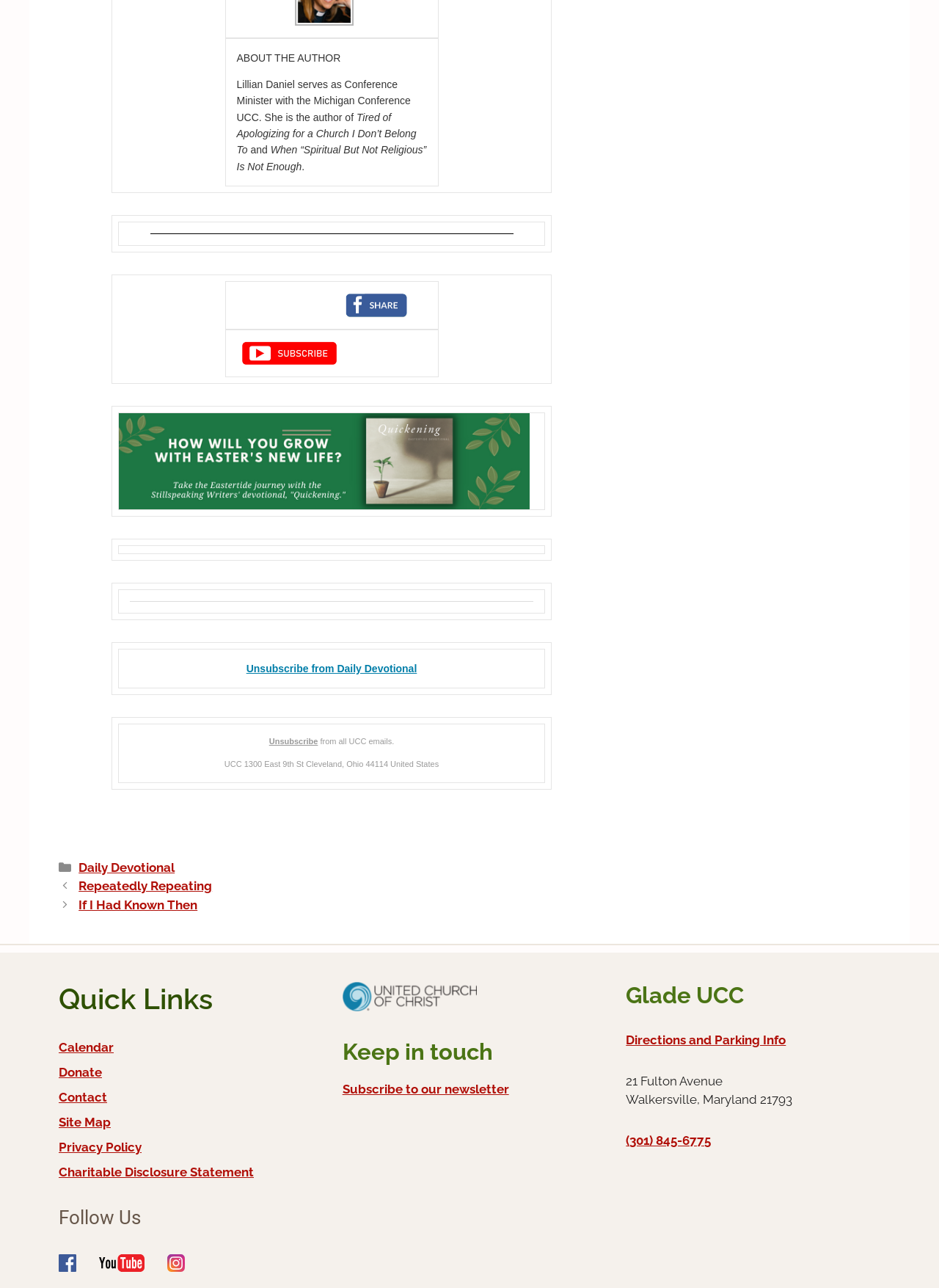Based on the element description "Directions and Parking Info", predict the bounding box coordinates of the UI element.

[0.667, 0.802, 0.837, 0.813]